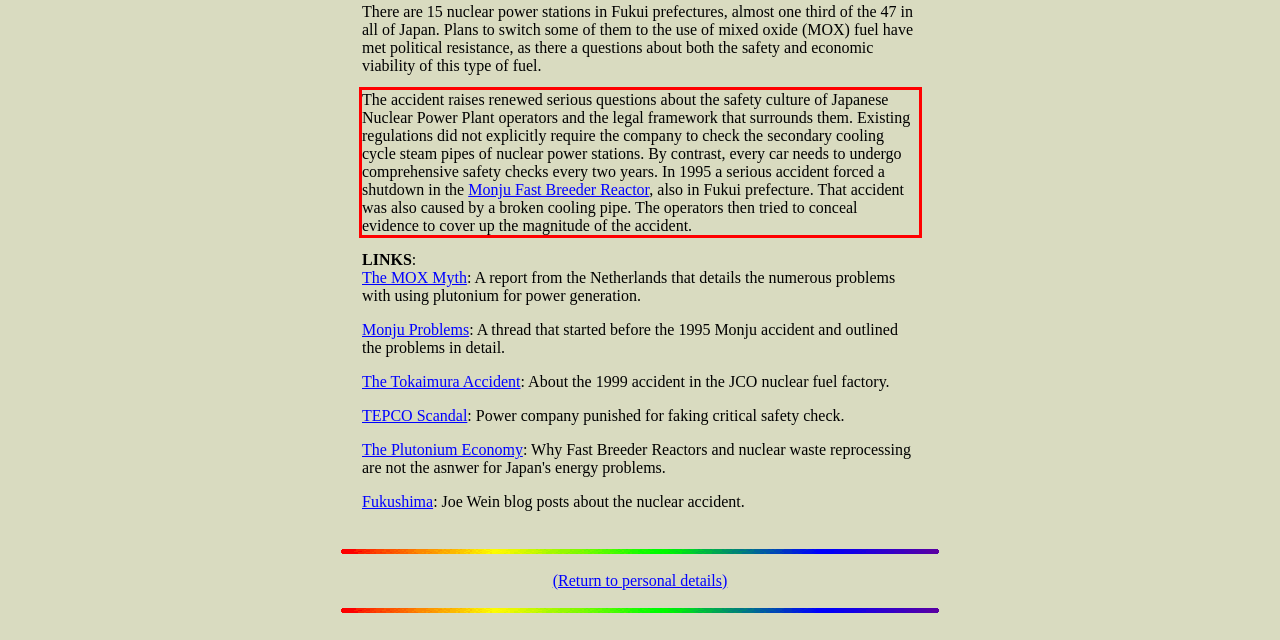Please look at the webpage screenshot and extract the text enclosed by the red bounding box.

The accident raises renewed serious questions about the safety culture of Japanese Nuclear Power Plant operators and the legal framework that surrounds them. Existing regulations did not explicitly require the company to check the secondary cooling cycle steam pipes of nuclear power stations. By contrast, every car needs to undergo comprehensive safety checks every two years. In 1995 a serious accident forced a shutdown in the Monju Fast Breeder Reactor, also in Fukui prefecture. That accident was also caused by a broken cooling pipe. The operators then tried to conceal evidence to cover up the magnitude of the accident.